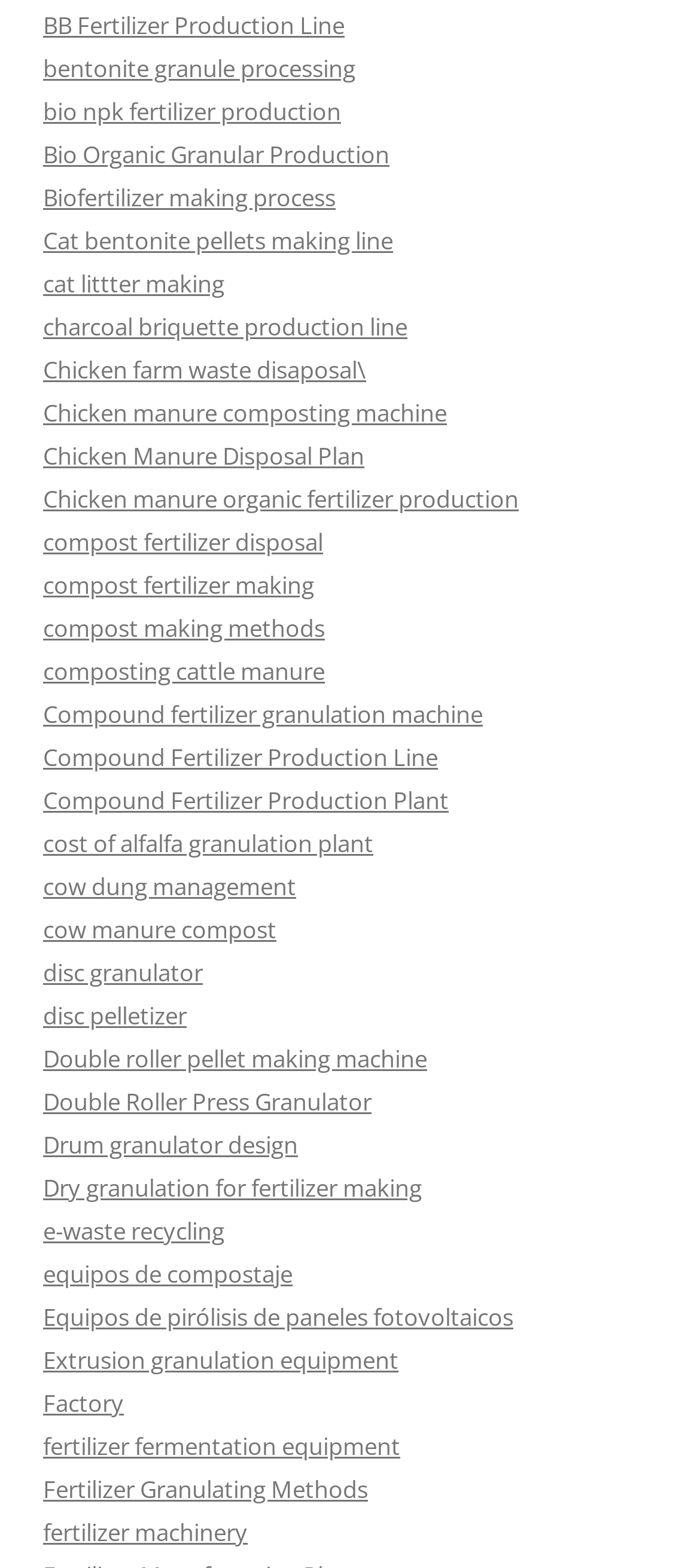Is there a specific company or brand mentioned on this webpage?
Look at the image and answer the question using a single word or phrase.

No